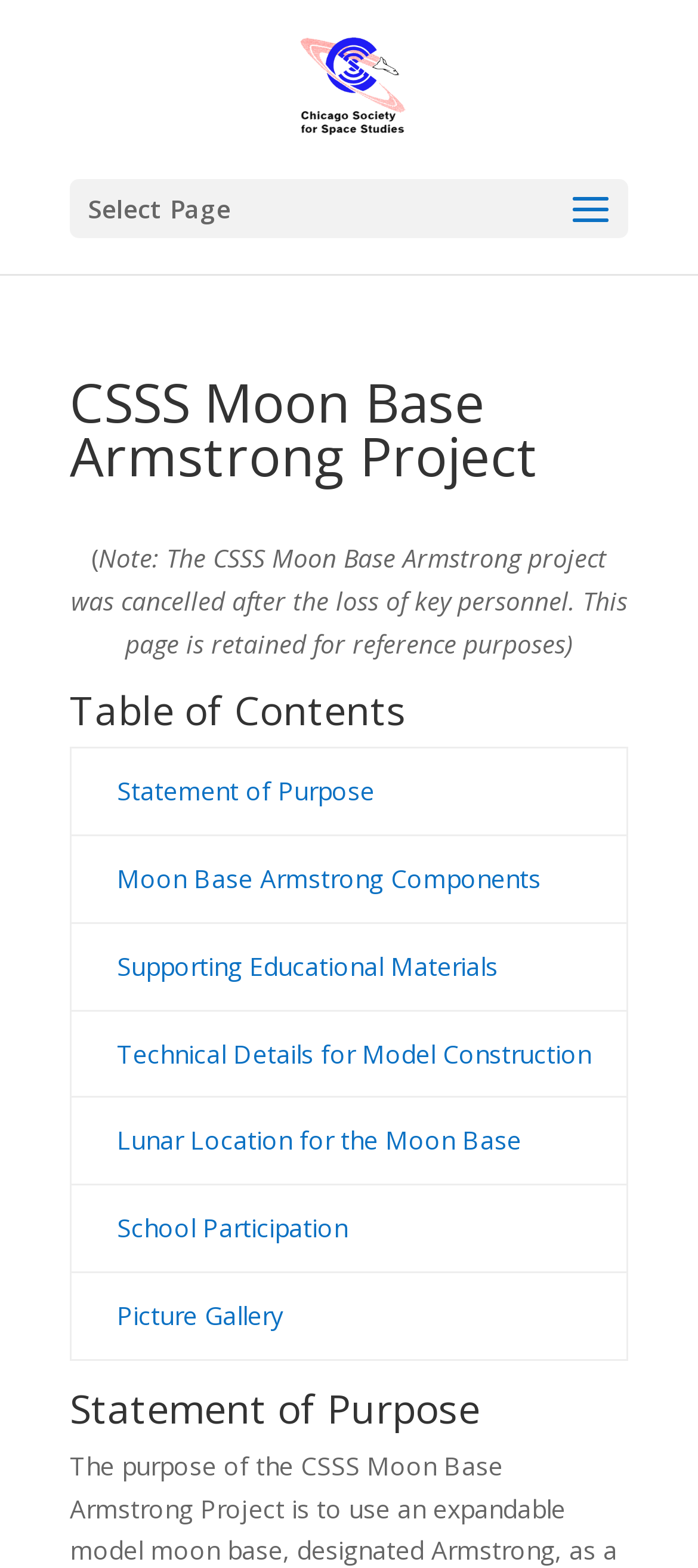Locate the bounding box coordinates for the element described below: "Moon Base Armstrong Components". The coordinates must be four float values between 0 and 1, formatted as [left, top, right, bottom].

[0.167, 0.549, 0.775, 0.571]